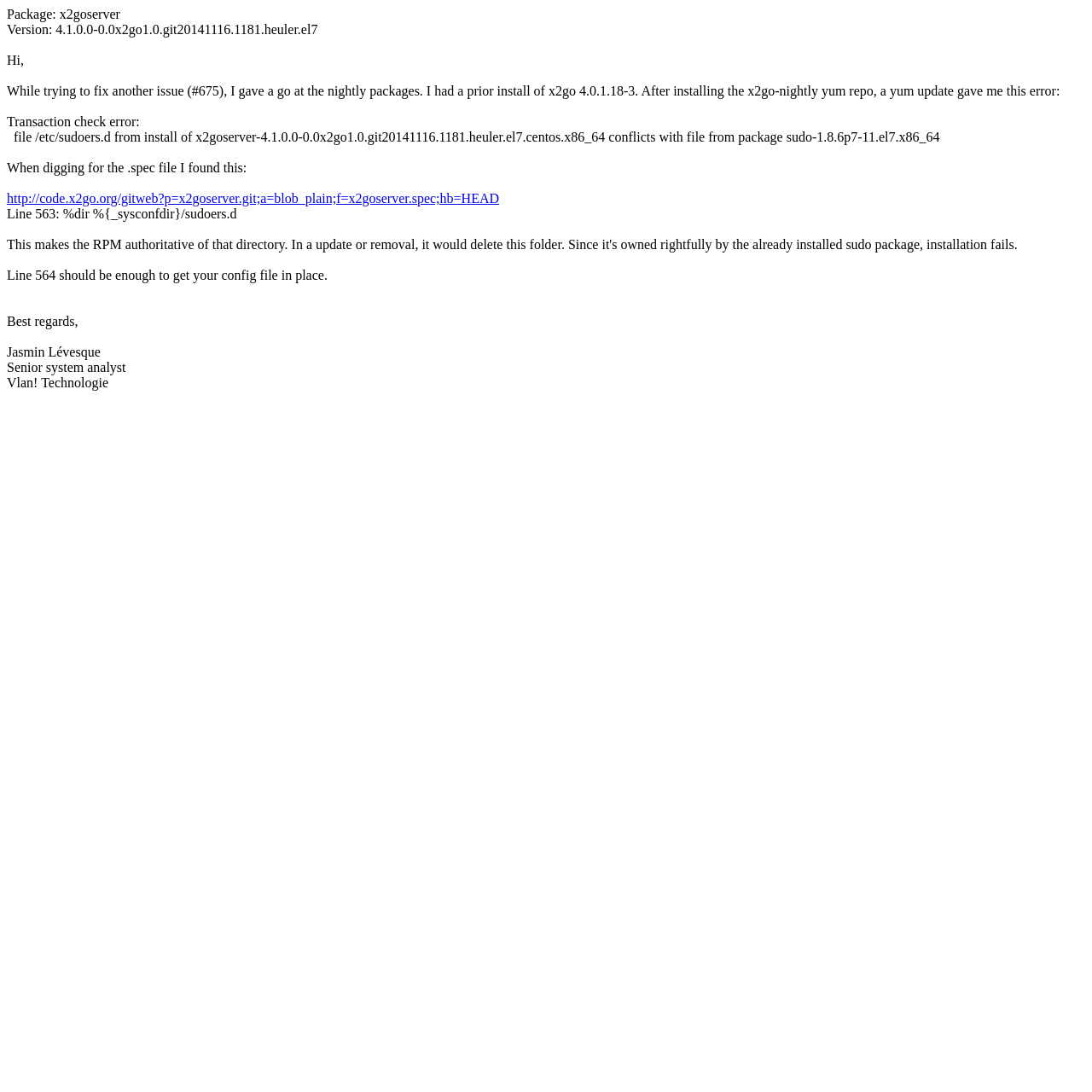Offer a comprehensive description of the webpage’s content and structure.

This webpage appears to be a bug report or issue description related to the x2goserver package. At the top, there is a section displaying package information, including the package name "x2goserver" and its version "4.1.0.0-0.0x2go1.0.git20141116.1181.heuler.el7". 

Below the package information, there is a message from the author, Jasmin Lévesque, a senior system analyst at Vlan! Technologie. The message starts with a greeting and explains that the author encountered an issue while trying to fix another problem. The author then describes the error they received when running a yum update command.

The error message is displayed in several lines, including a transaction check error and a file conflict between the x2goserver package and the sudo package. The author then mentions that they found a potential solution in the .spec file of the x2goserver package, which is linked to a specific URL. The author quotes two lines from the file, suggesting that Line 564 should be sufficient to resolve the issue.

At the bottom of the page, there is a closing message from the author, including their name, title, and company.